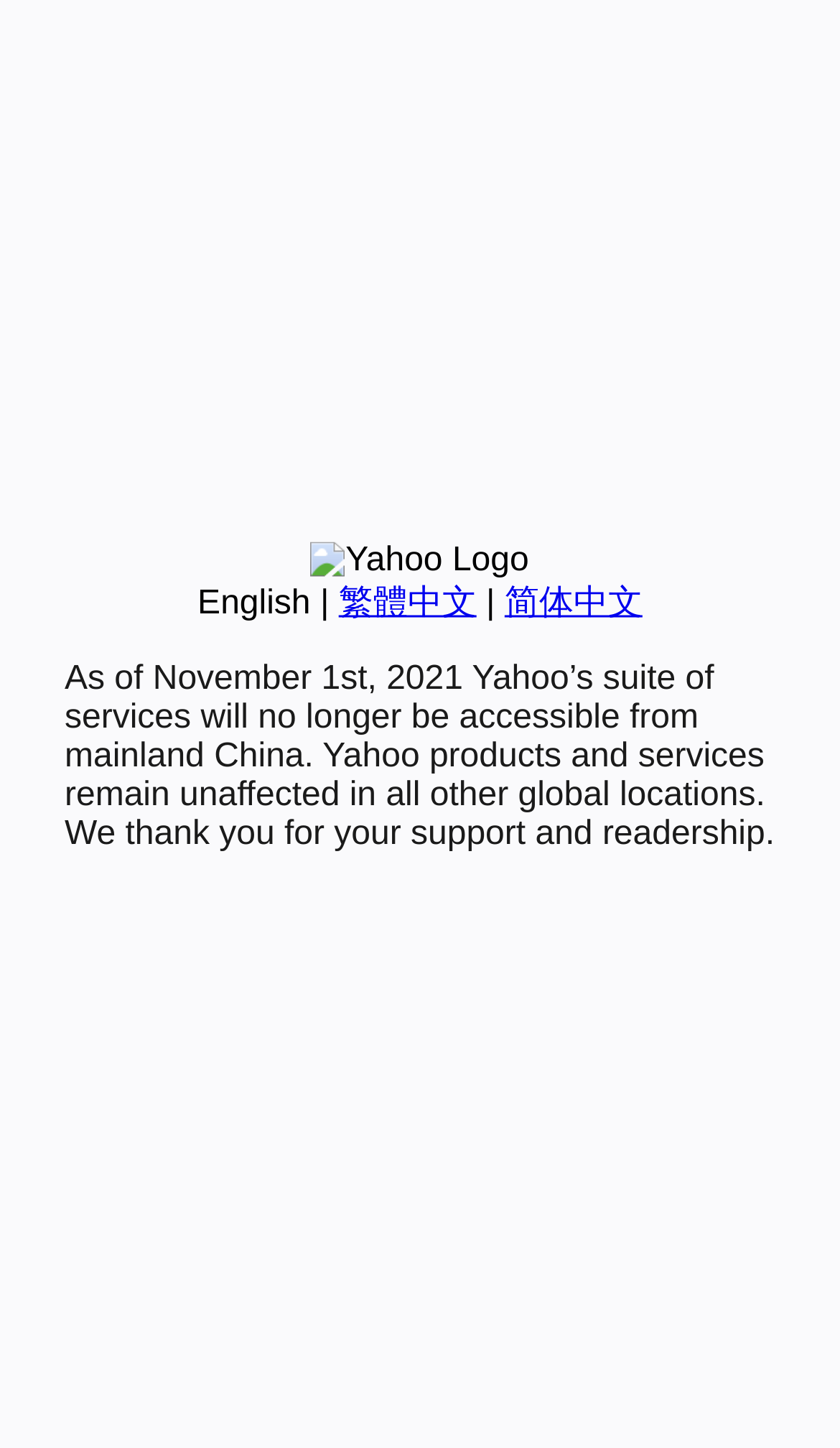Identify the bounding box coordinates for the UI element mentioned here: "简体中文". Provide the coordinates as four float values between 0 and 1, i.e., [left, top, right, bottom].

[0.601, 0.404, 0.765, 0.429]